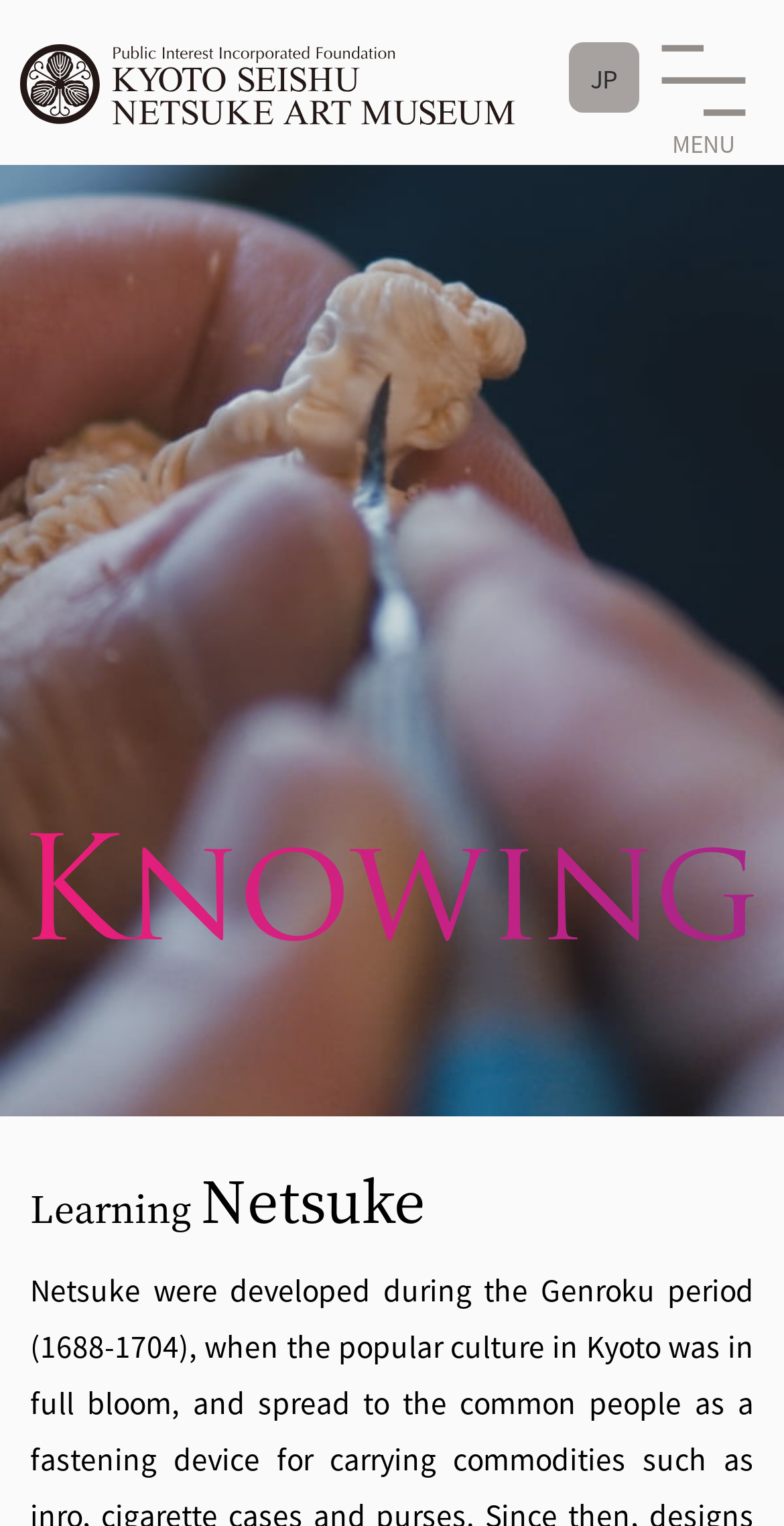Examine the screenshot and answer the question in as much detail as possible: What is the topic of the section?

I found the answer by looking at the heading element with the text 'Learning Netsuke' at the middle of the page, which is likely to be the topic of the section.